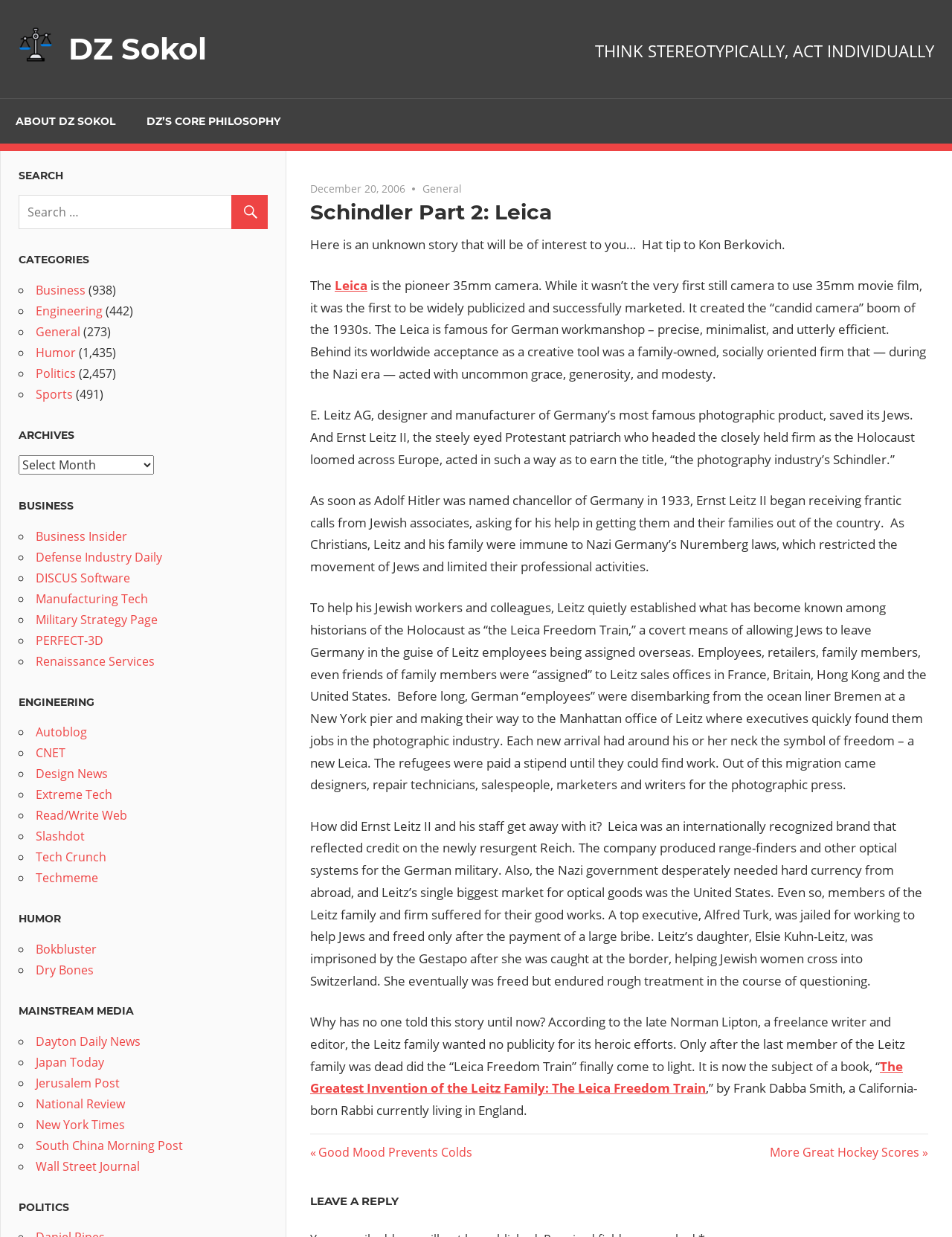Find the bounding box coordinates of the clickable element required to execute the following instruction: "Click on the 'Leica' link". Provide the coordinates as four float numbers between 0 and 1, i.e., [left, top, right, bottom].

[0.352, 0.224, 0.386, 0.237]